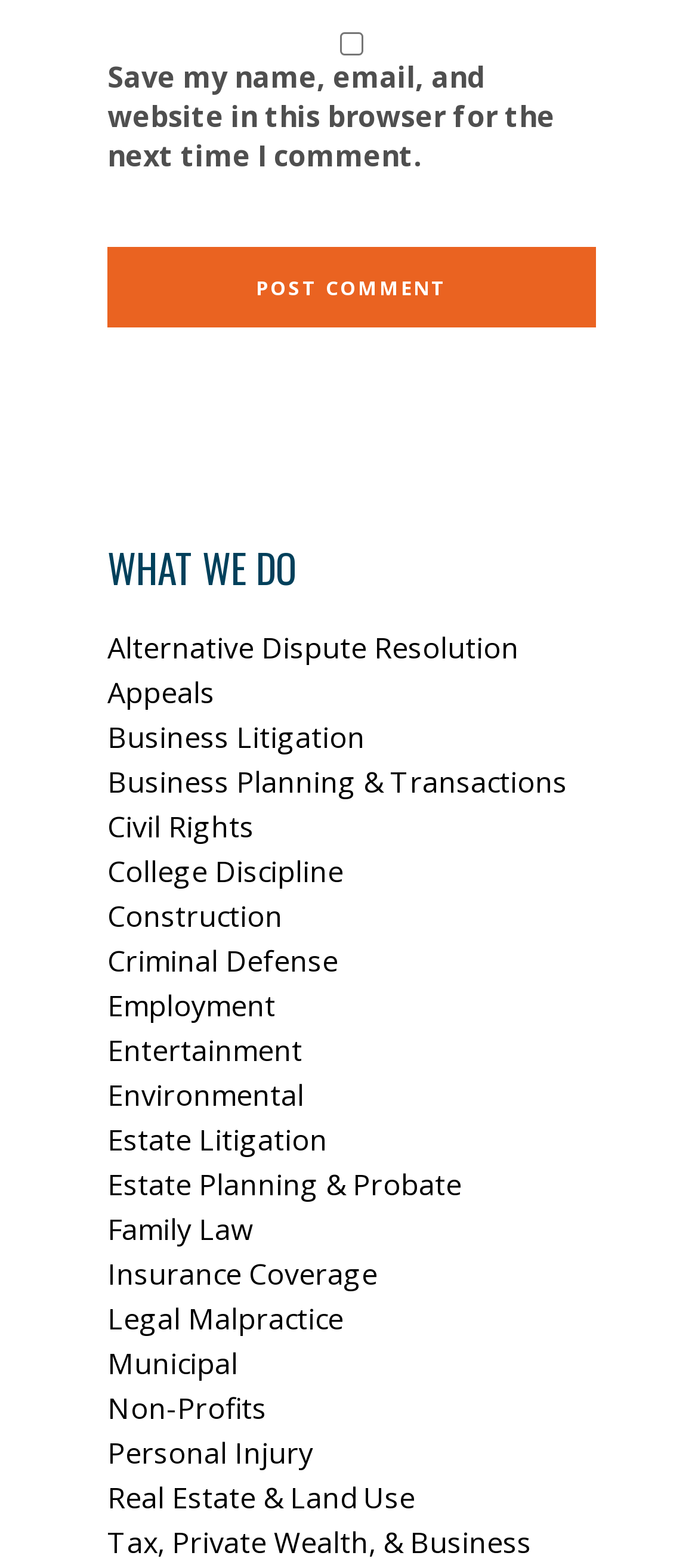Utilize the information from the image to answer the question in detail:
Is the checkbox 'Save my name, email, and website in this browser for the next time I comment.' checked?

I checked the checkbox element and found that it is not checked, indicated by 'checked: false'.